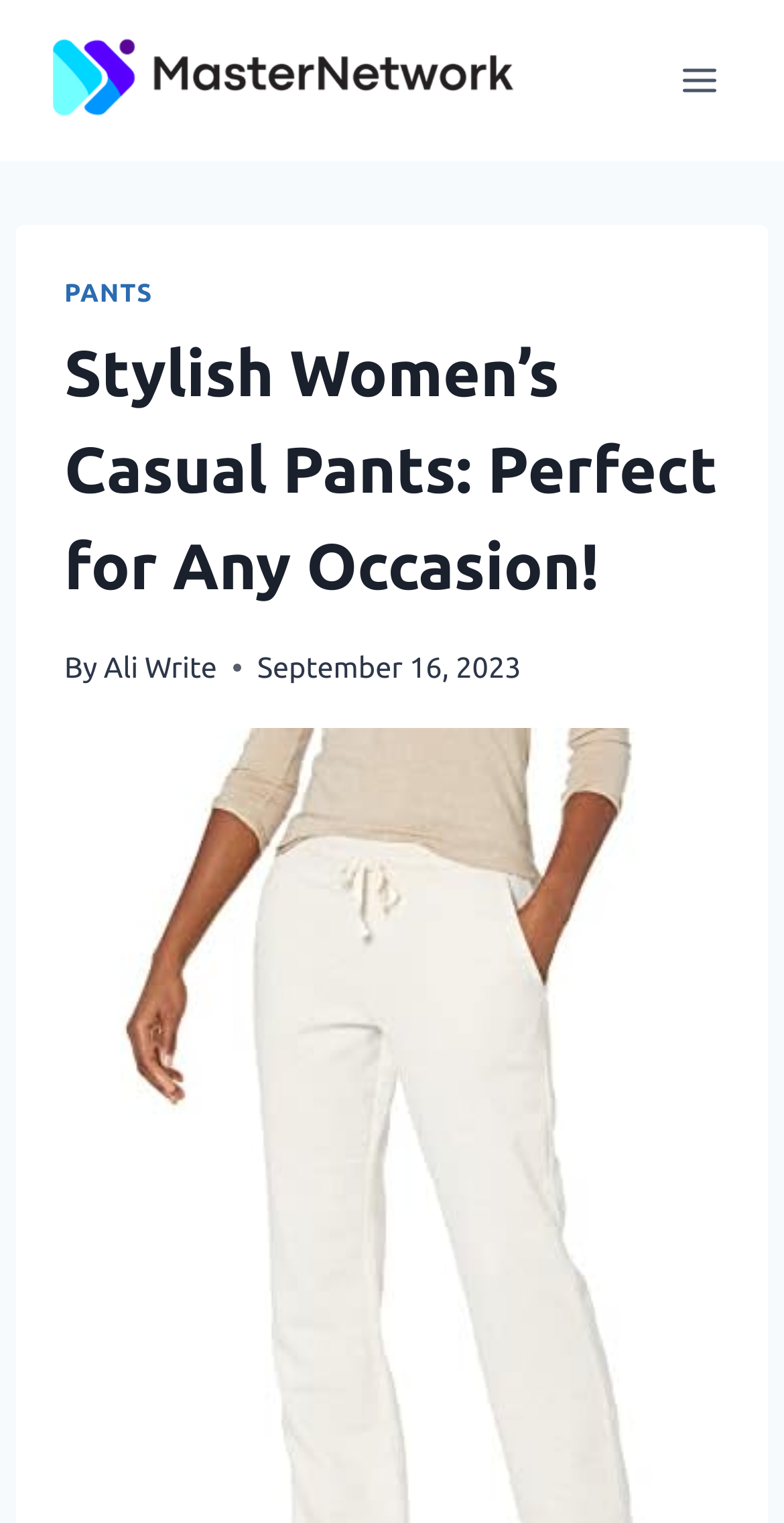What is the name of the author of the article?
Please provide a comprehensive answer to the question based on the webpage screenshot.

I found the answer by looking at the header section of the webpage, where I saw a link with the text 'Ali Write' next to the word 'By', indicating that Ali Write is the author of the article.